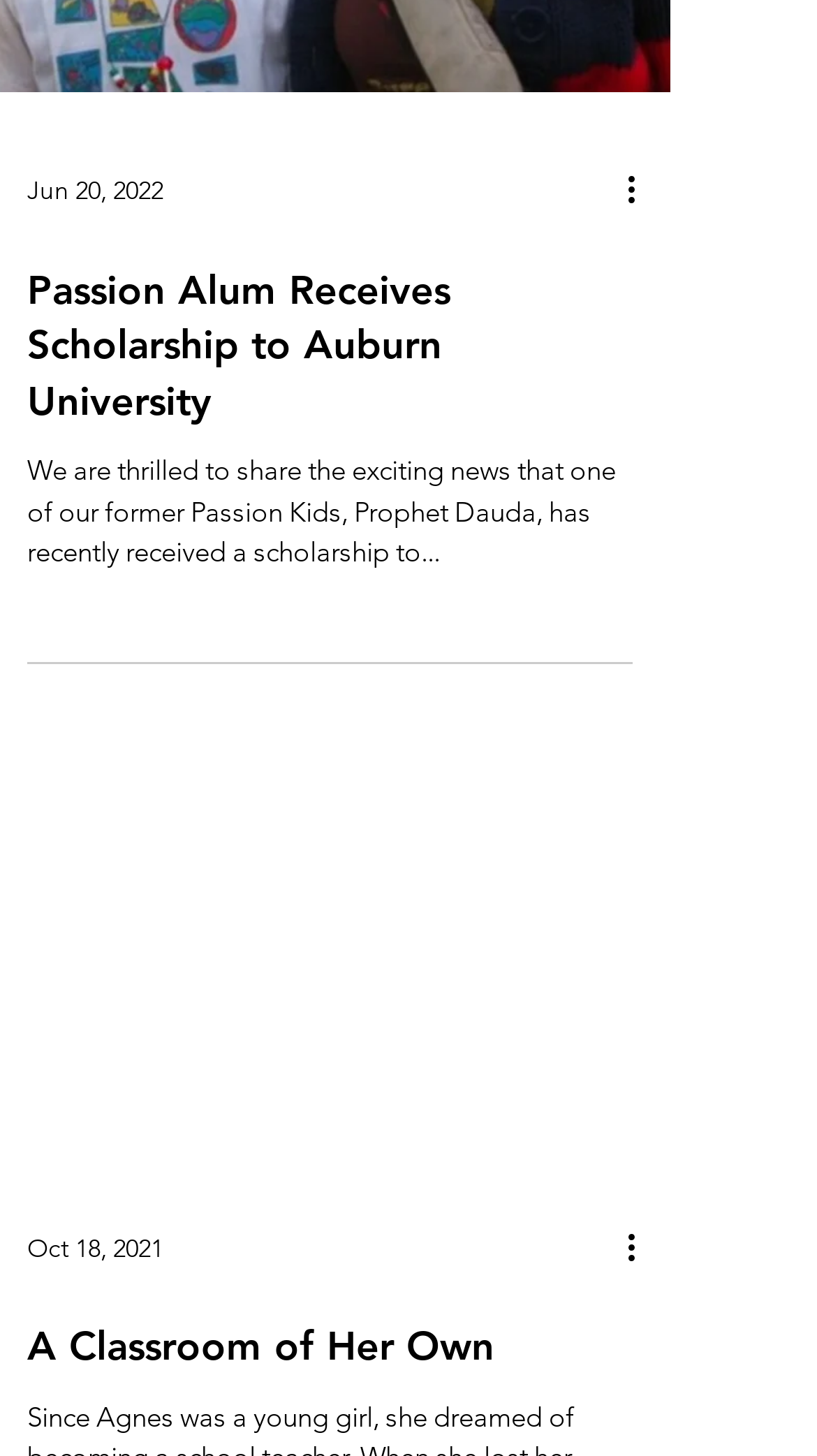Please answer the following question as detailed as possible based on the image: 
What is the date of the last news?

I found the date by looking at the last generic element with the text 'Oct 18, 2021' which is located at the bottom of the webpage.